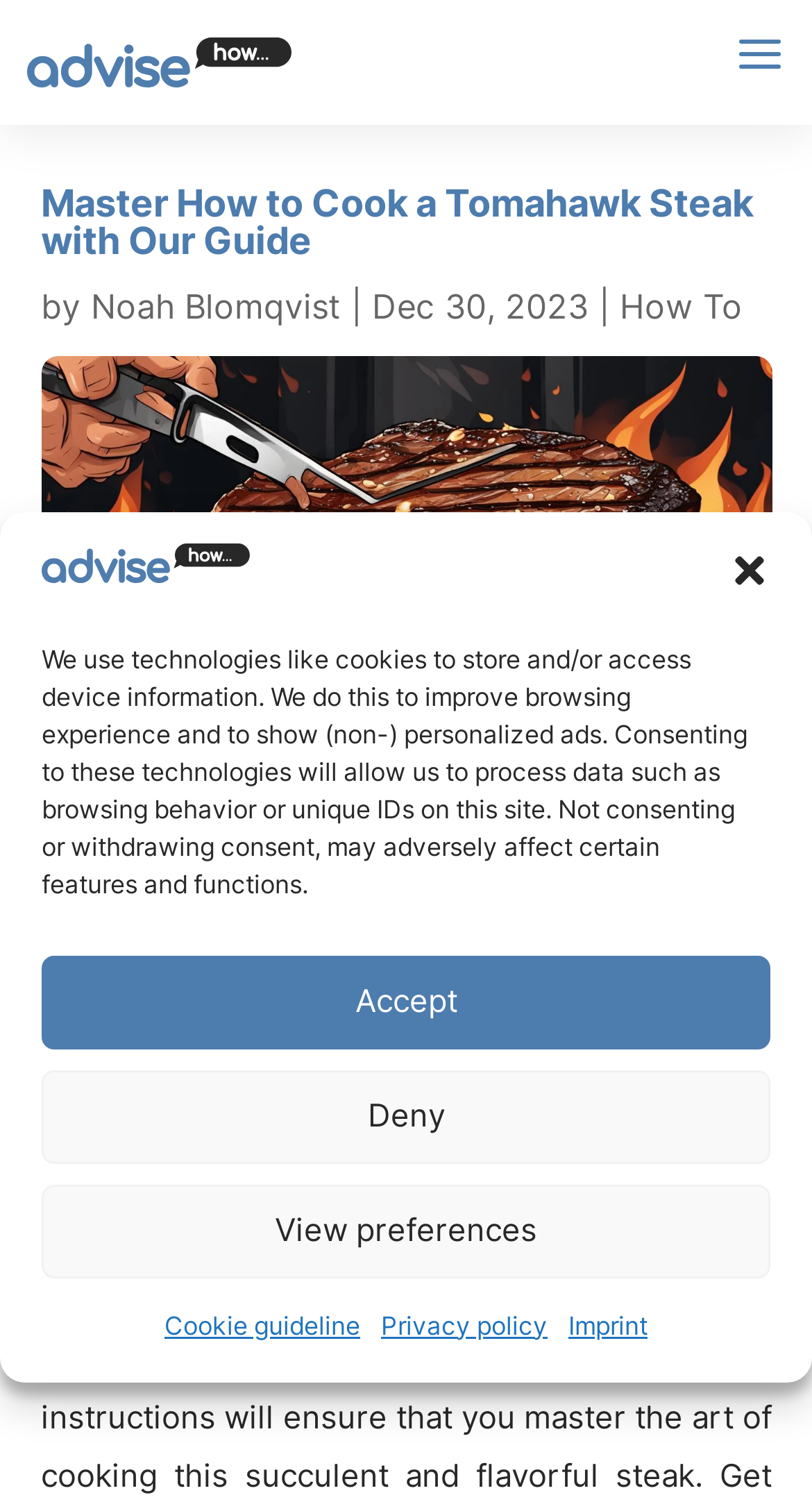Identify and extract the main heading of the webpage.

Master How to Cook a Tomahawk Steak with Our Guide